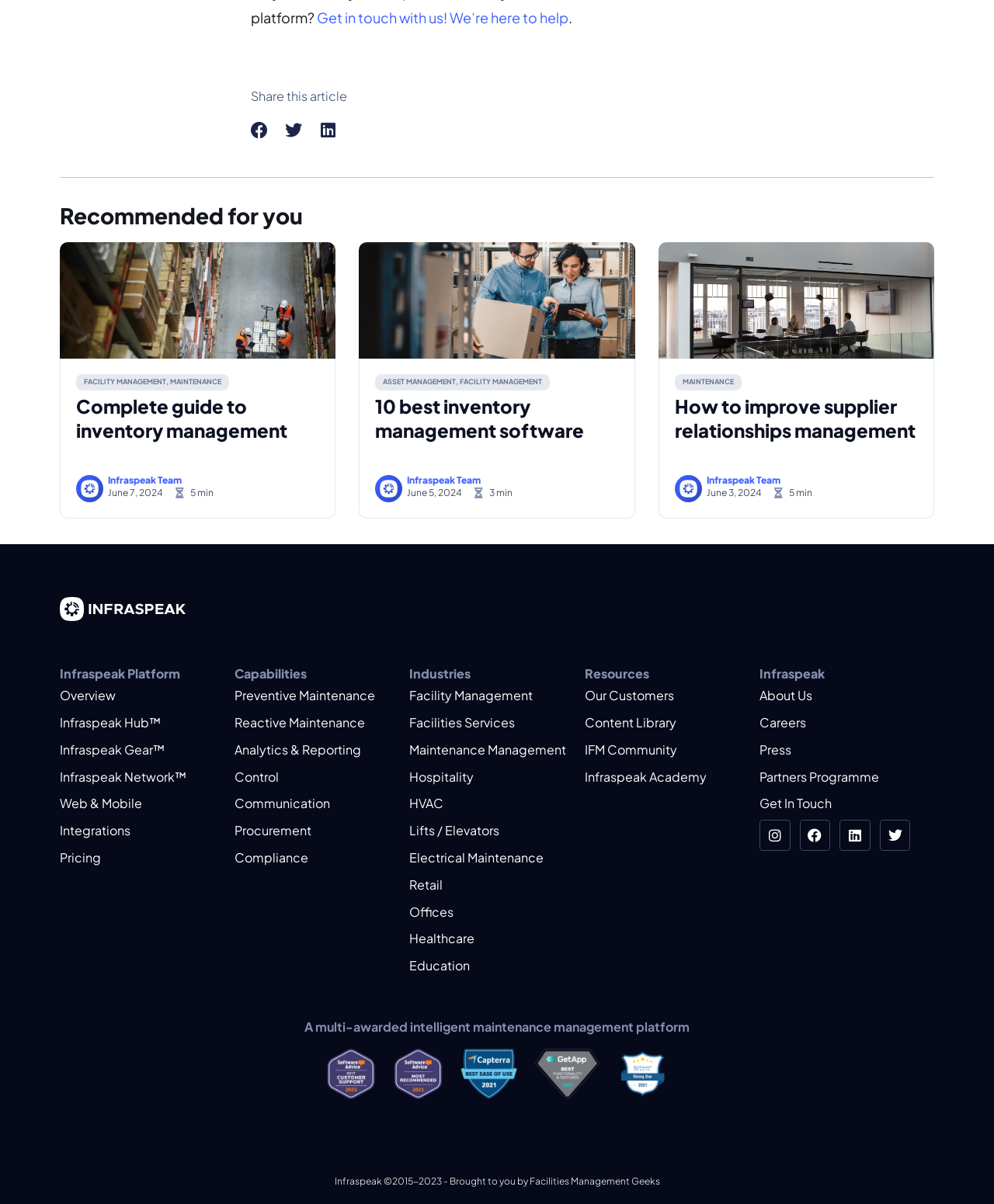Extract the bounding box coordinates of the UI element described: "About Us". Provide the coordinates in the format [left, top, right, bottom] with values ranging from 0 to 1.

None